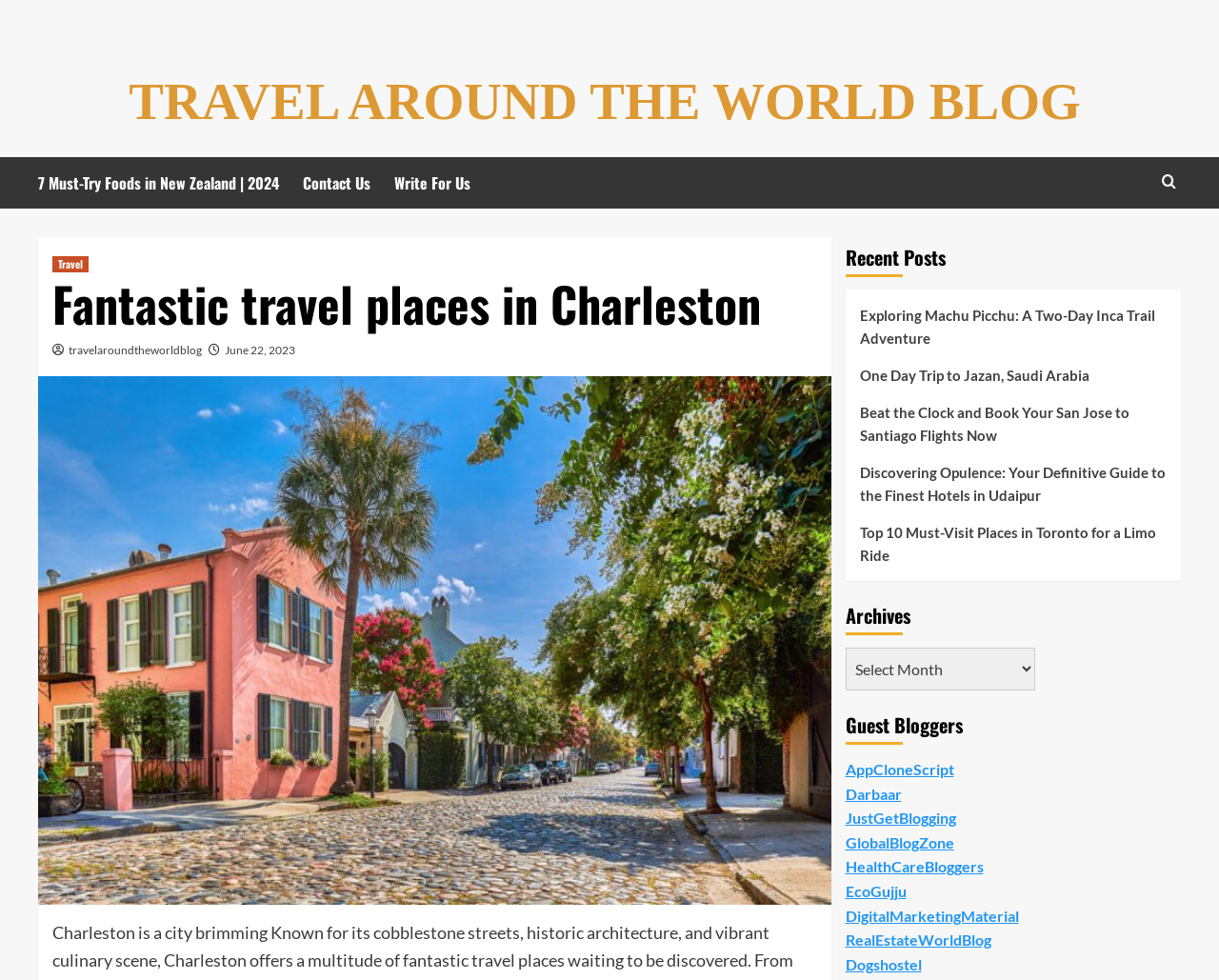How many recent posts are listed on the webpage?
Carefully analyze the image and provide a detailed answer to the question.

The webpage has a section titled 'Recent Posts' which lists five links to different articles, indicating that there are five recent posts.